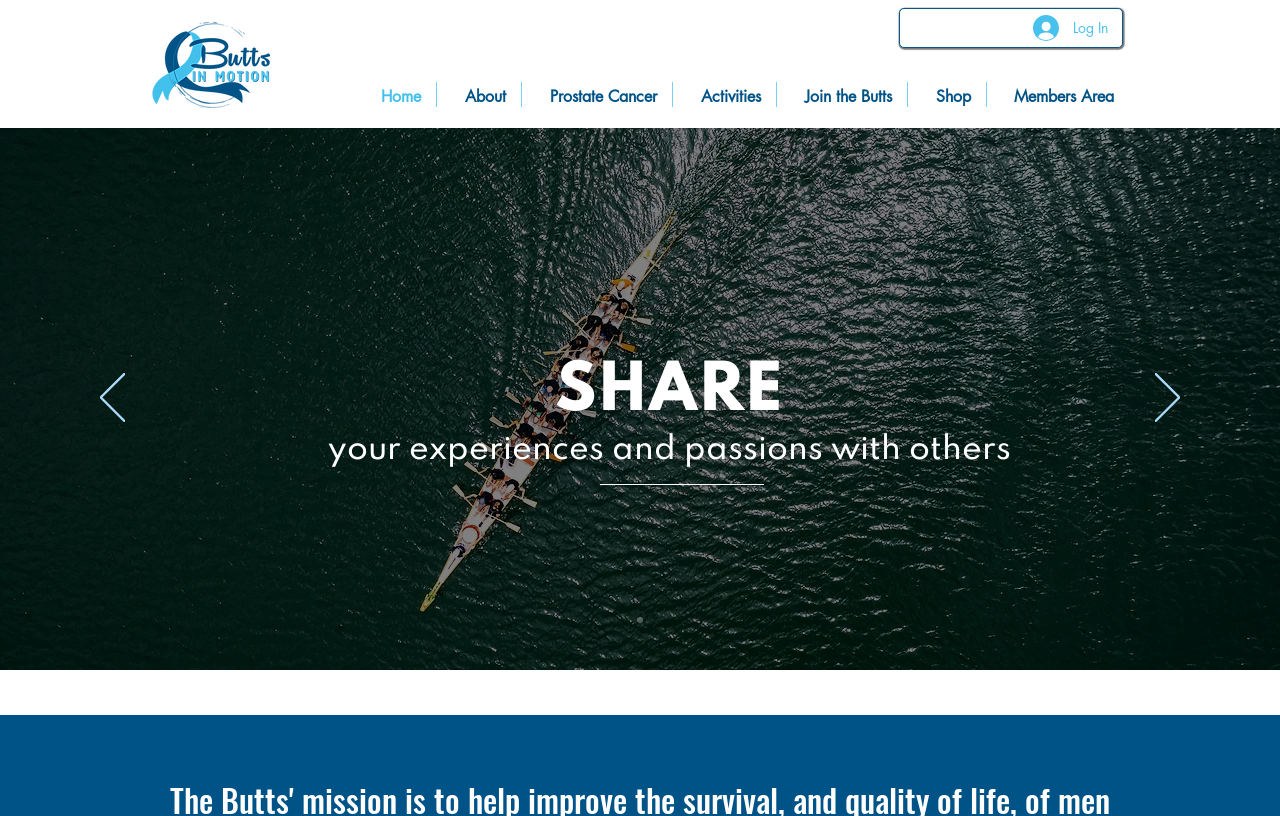Identify the bounding box coordinates of the region that needs to be clicked to carry out this instruction: "Click the Log In button". Provide these coordinates as four float numbers ranging from 0 to 1, i.e., [left, top, right, bottom].

[0.796, 0.011, 0.877, 0.058]